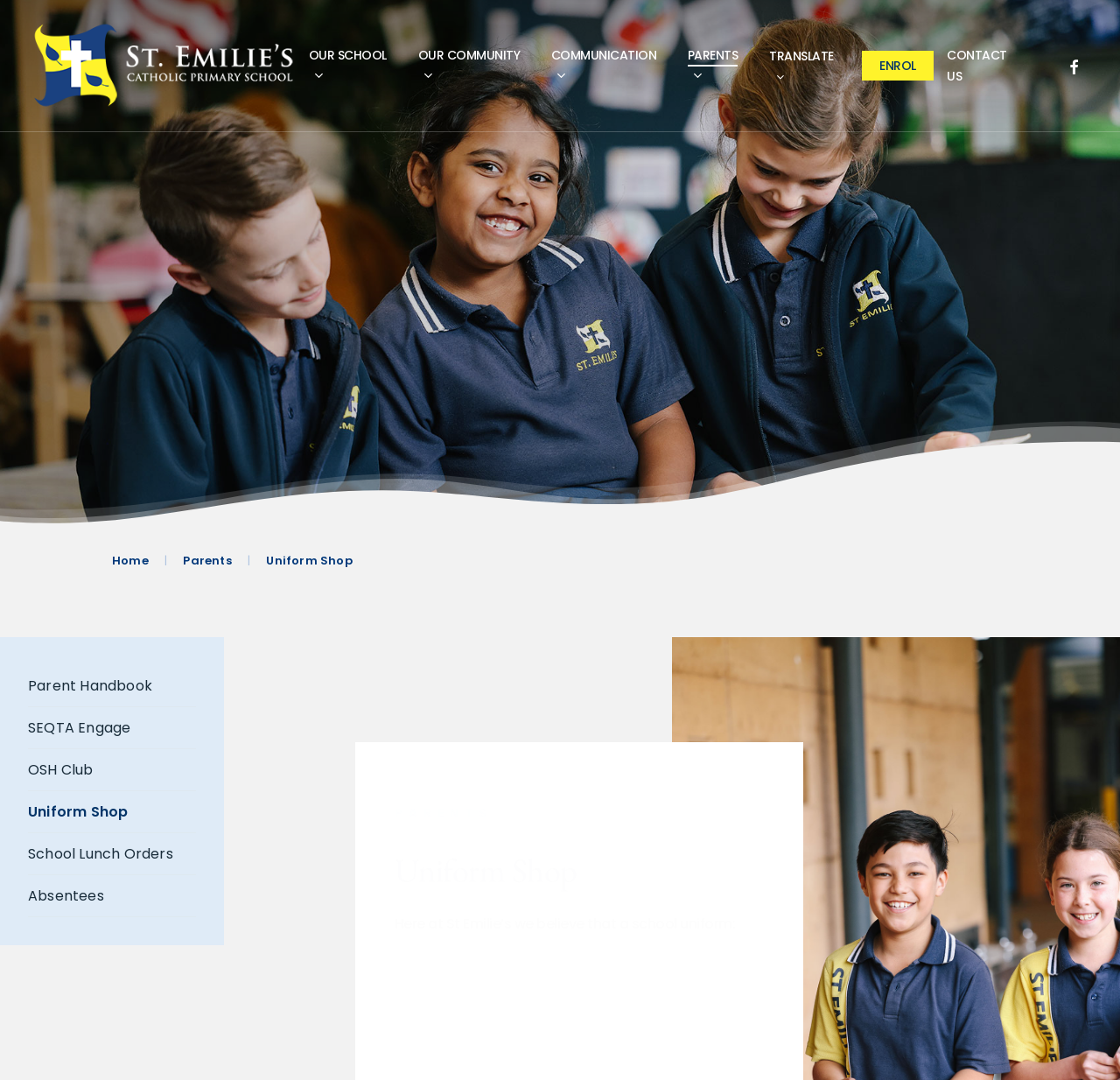Given the description "November 2021", provide the bounding box coordinates of the corresponding UI element.

None